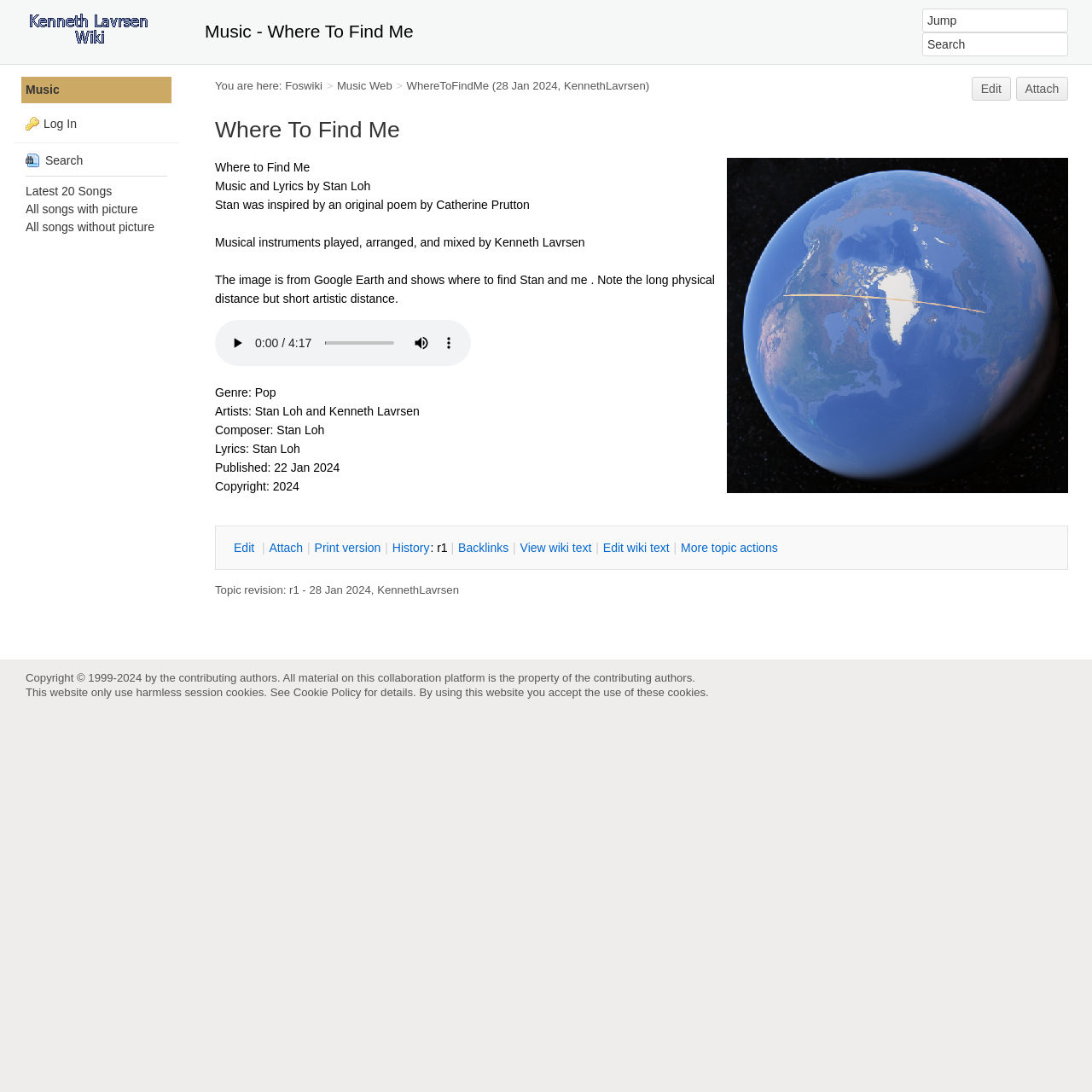Provide a short answer to the following question with just one word or phrase: What is the genre of the song?

Pop